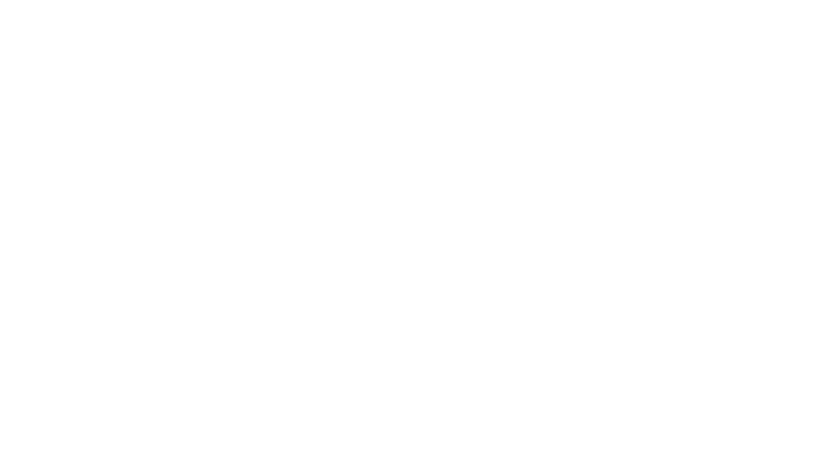What is HRK known for?
We need a detailed and meticulous answer to the question.

According to the caption, HRK is known for its competitive pricing and exclusive offers, making it a notable platform for purchasing game keys in a secure environment.